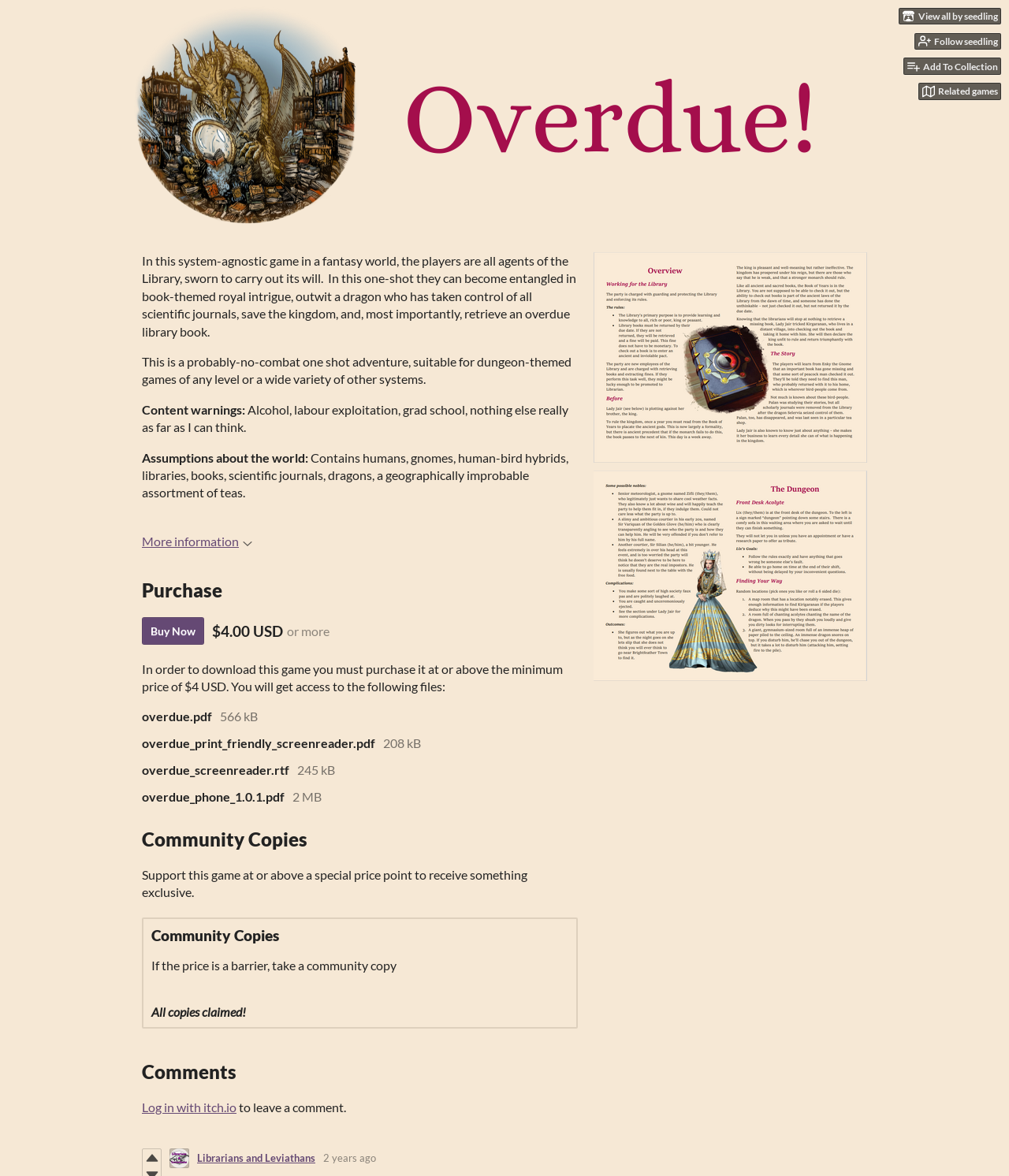Reply to the question below using a single word or brief phrase:
What is the purpose of the 'Community Copies' section?

Support the game